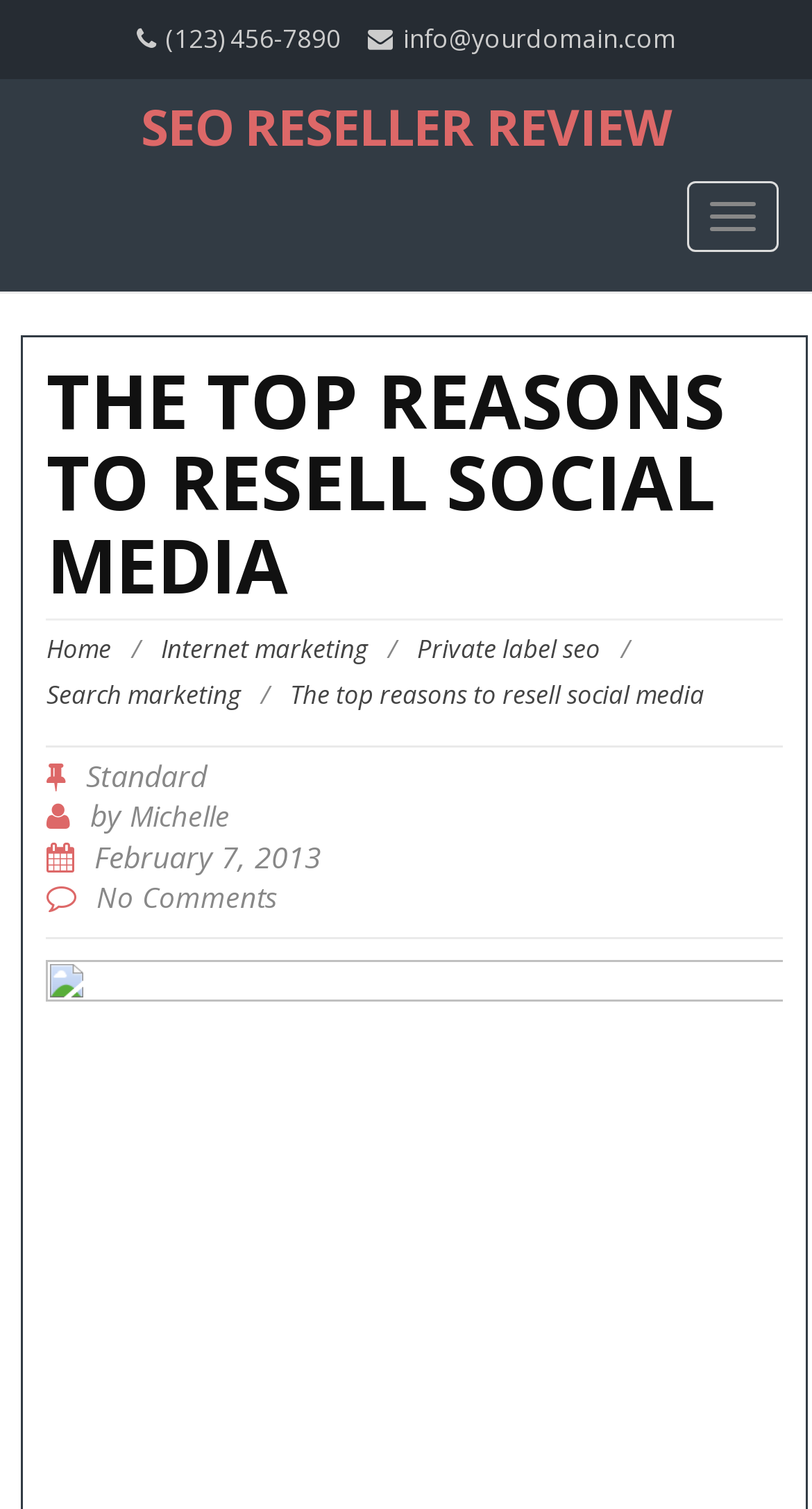Identify and extract the main heading from the webpage.

THE TOP REASONS TO RESELL SOCIAL MEDIA